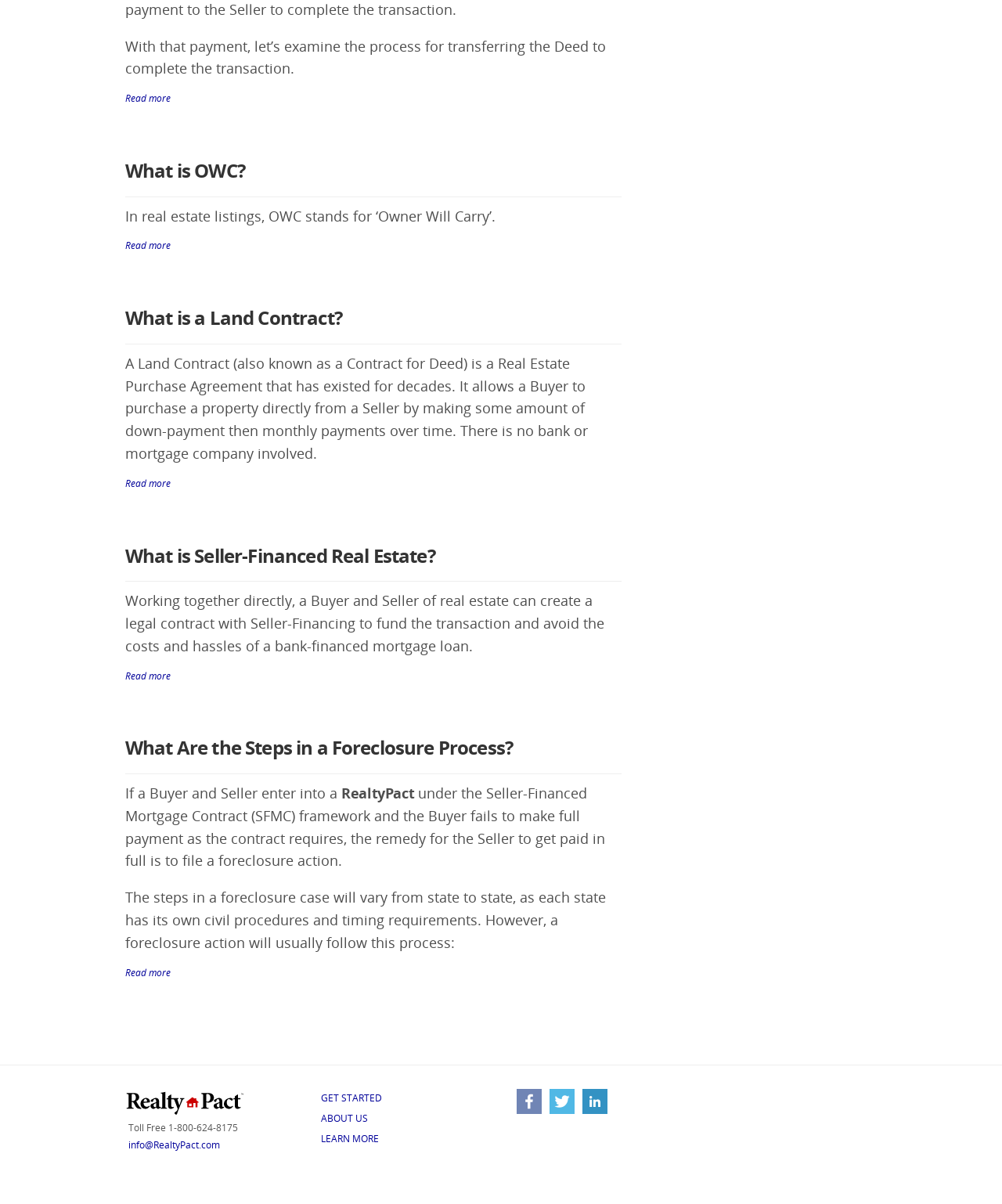Identify the bounding box coordinates for the UI element described by the following text: "Read more". Provide the coordinates as four float numbers between 0 and 1, in the format [left, top, right, bottom].

[0.125, 0.396, 0.62, 0.408]